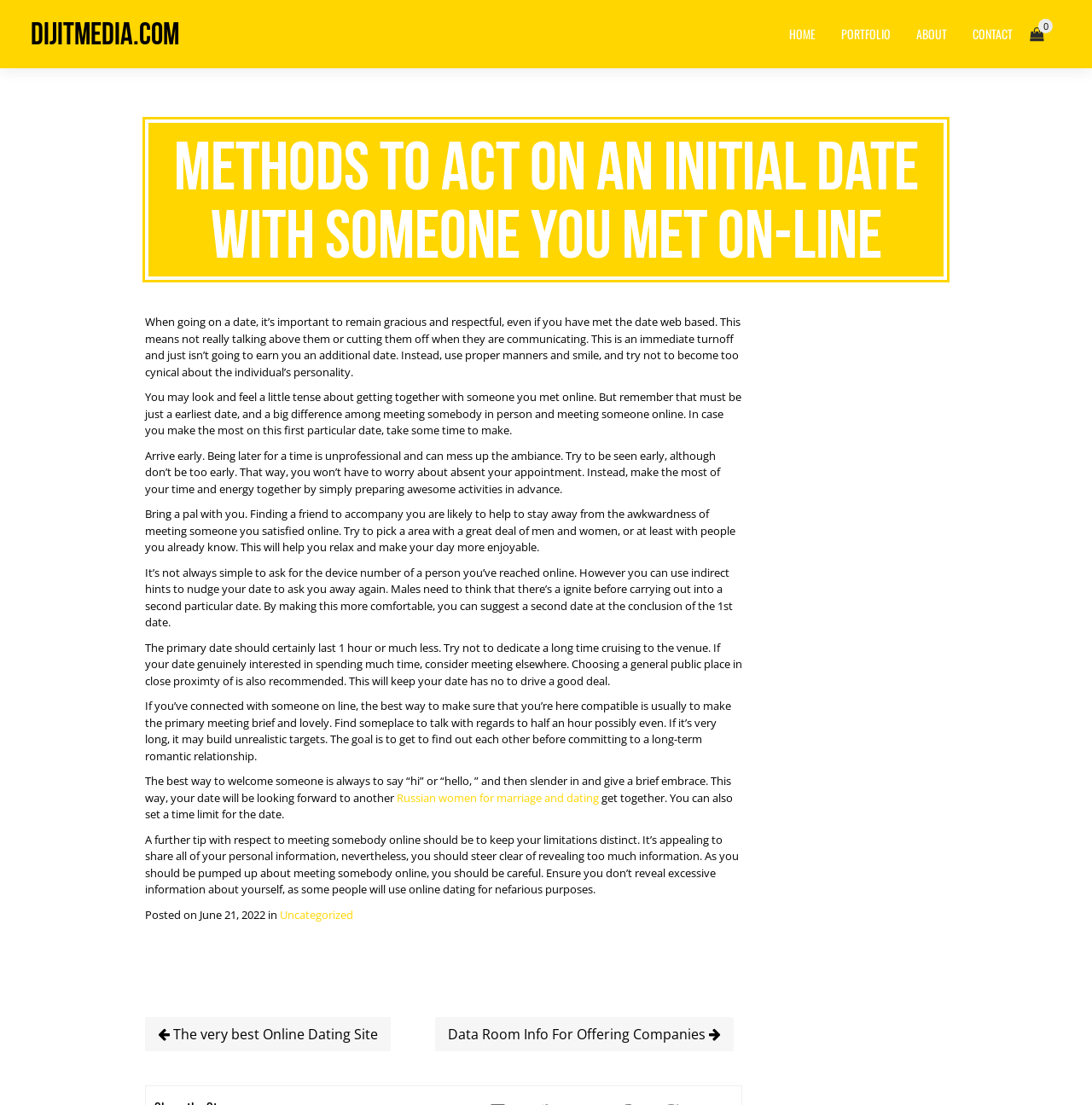Please identify the bounding box coordinates of the area that needs to be clicked to follow this instruction: "Explore the Data Room Info For Offering Companies".

[0.398, 0.92, 0.672, 0.951]